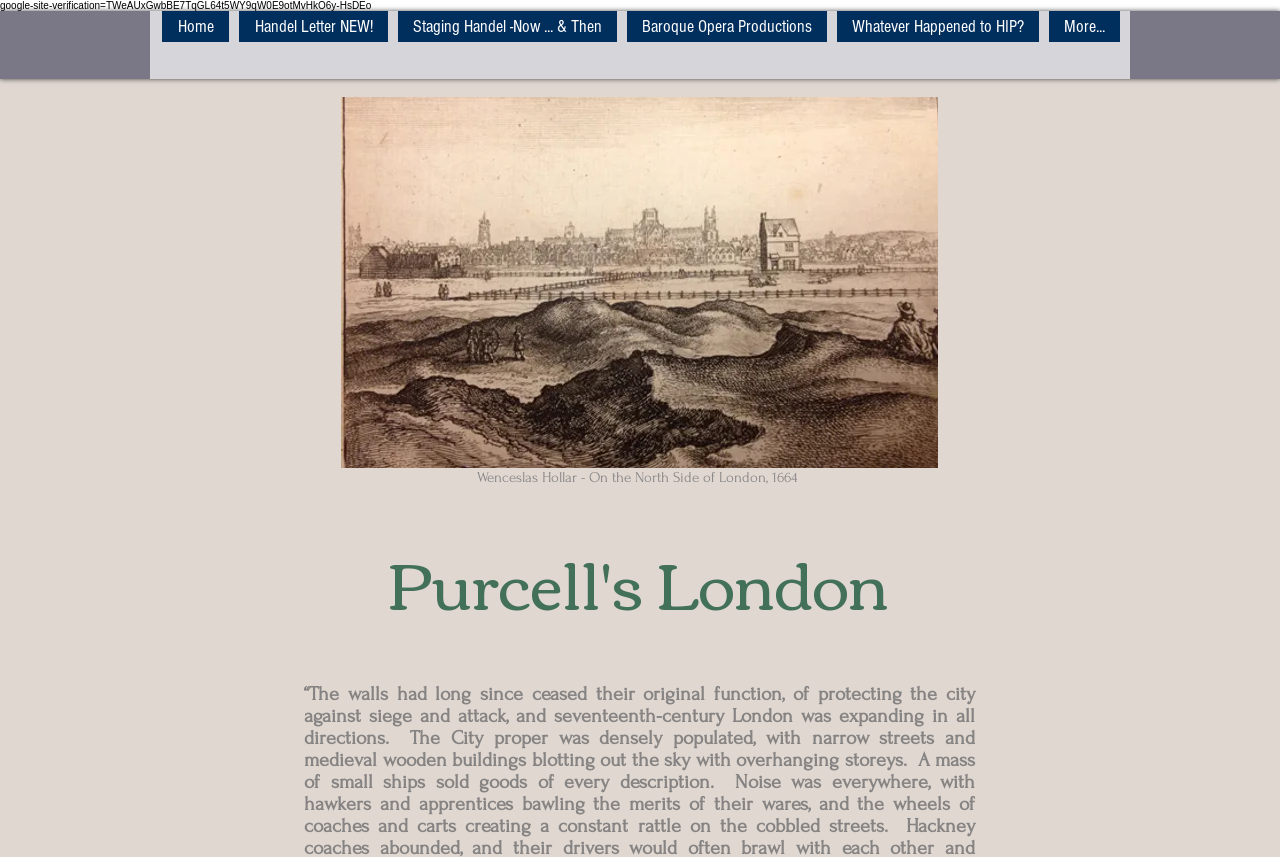Given the webpage screenshot, identify the bounding box of the UI element that matches this description: "More...".

[0.82, 0.013, 0.875, 0.049]